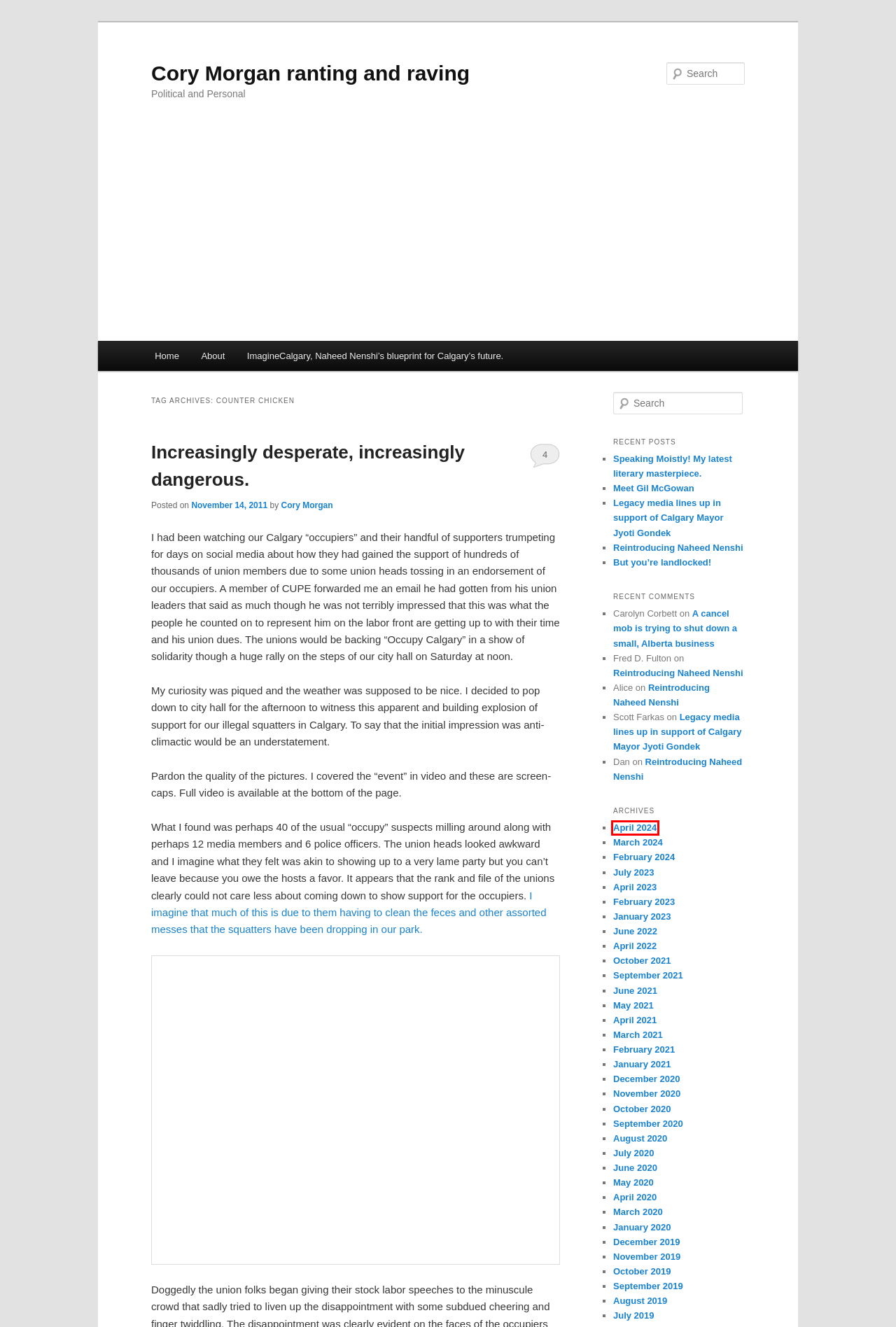Given a screenshot of a webpage with a red bounding box highlighting a UI element, determine which webpage description best matches the new webpage that appears after clicking the highlighted element. Here are the candidates:
A. October | 2019 | Cory Morgan ranting and raving
B. April | 2024 | Cory Morgan ranting and raving
C. Increasingly desperate, increasingly dangerous.  | Cory Morgan ranting and raving
D. February | 2024 | Cory Morgan ranting and raving
E. May | 2020 | Cory Morgan ranting and raving
F. September | 2021 | Cory Morgan ranting and raving
G. Reintroducing Naheed Nenshi | Cory Morgan ranting and raving
H. September | 2020 | Cory Morgan ranting and raving

B